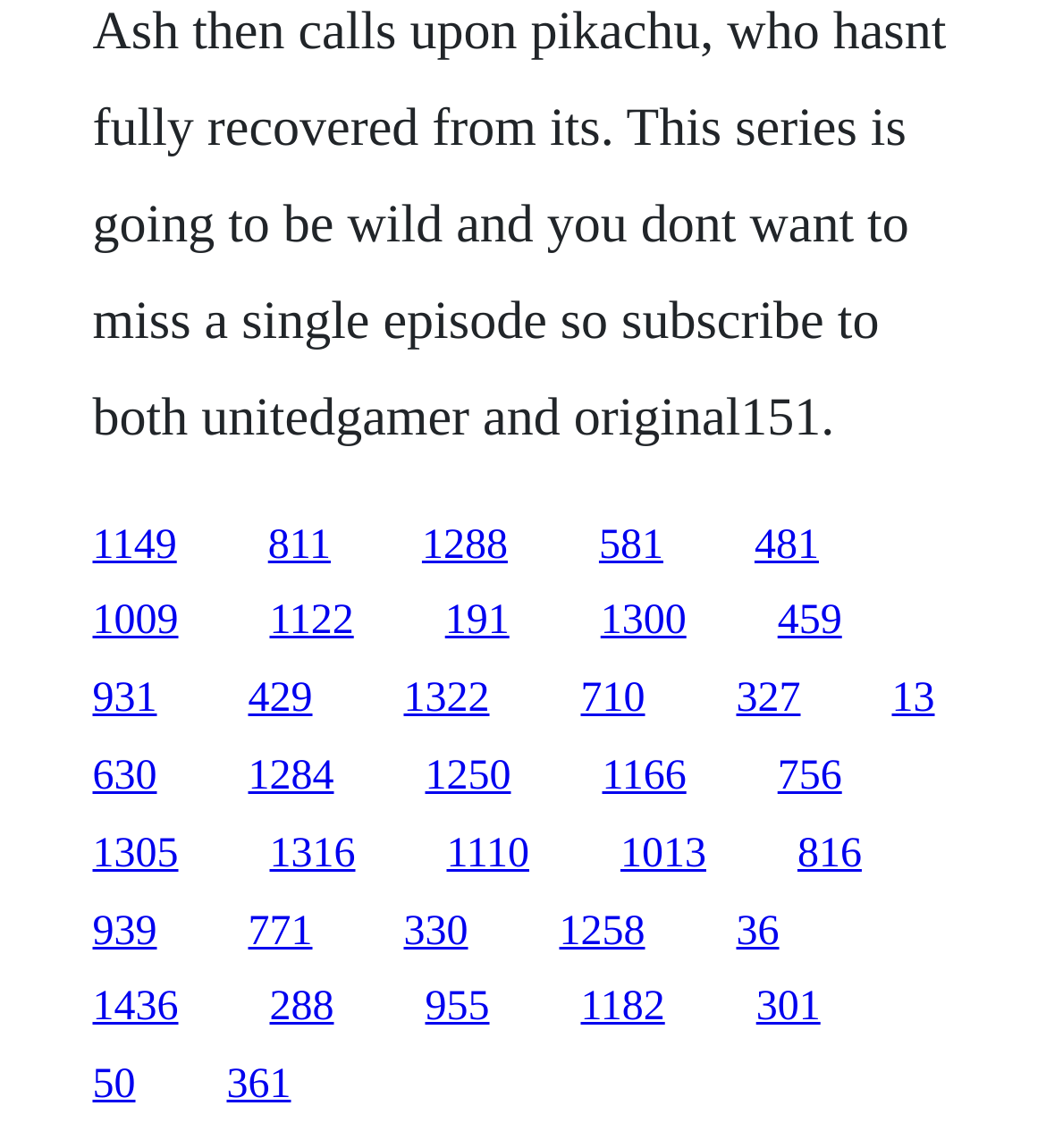Please find the bounding box coordinates of the element that needs to be clicked to perform the following instruction: "visit the third link". The bounding box coordinates should be four float numbers between 0 and 1, represented as [left, top, right, bottom].

[0.403, 0.455, 0.485, 0.494]